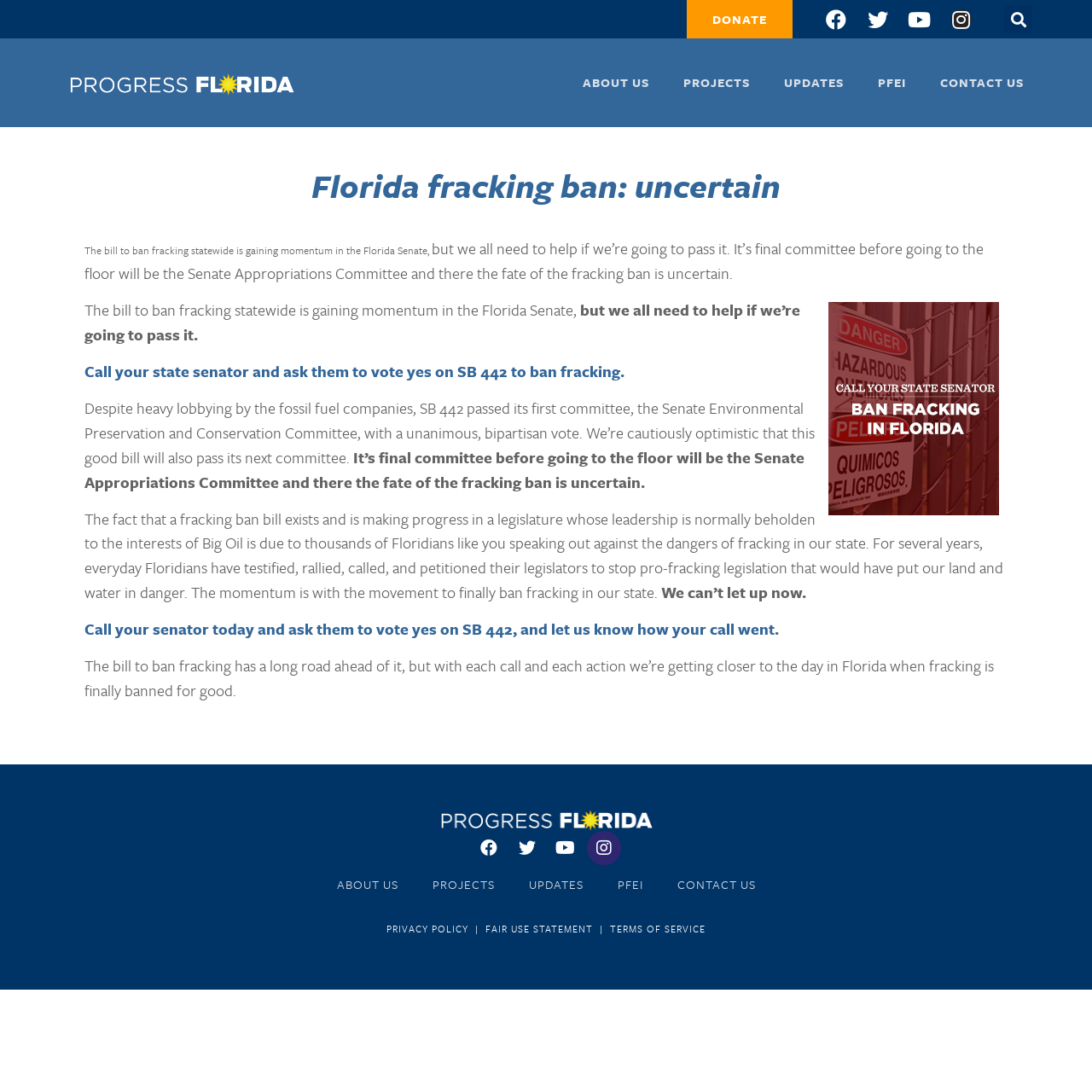Extract the text of the main heading from the webpage.

Florida fracking ban: uncertain